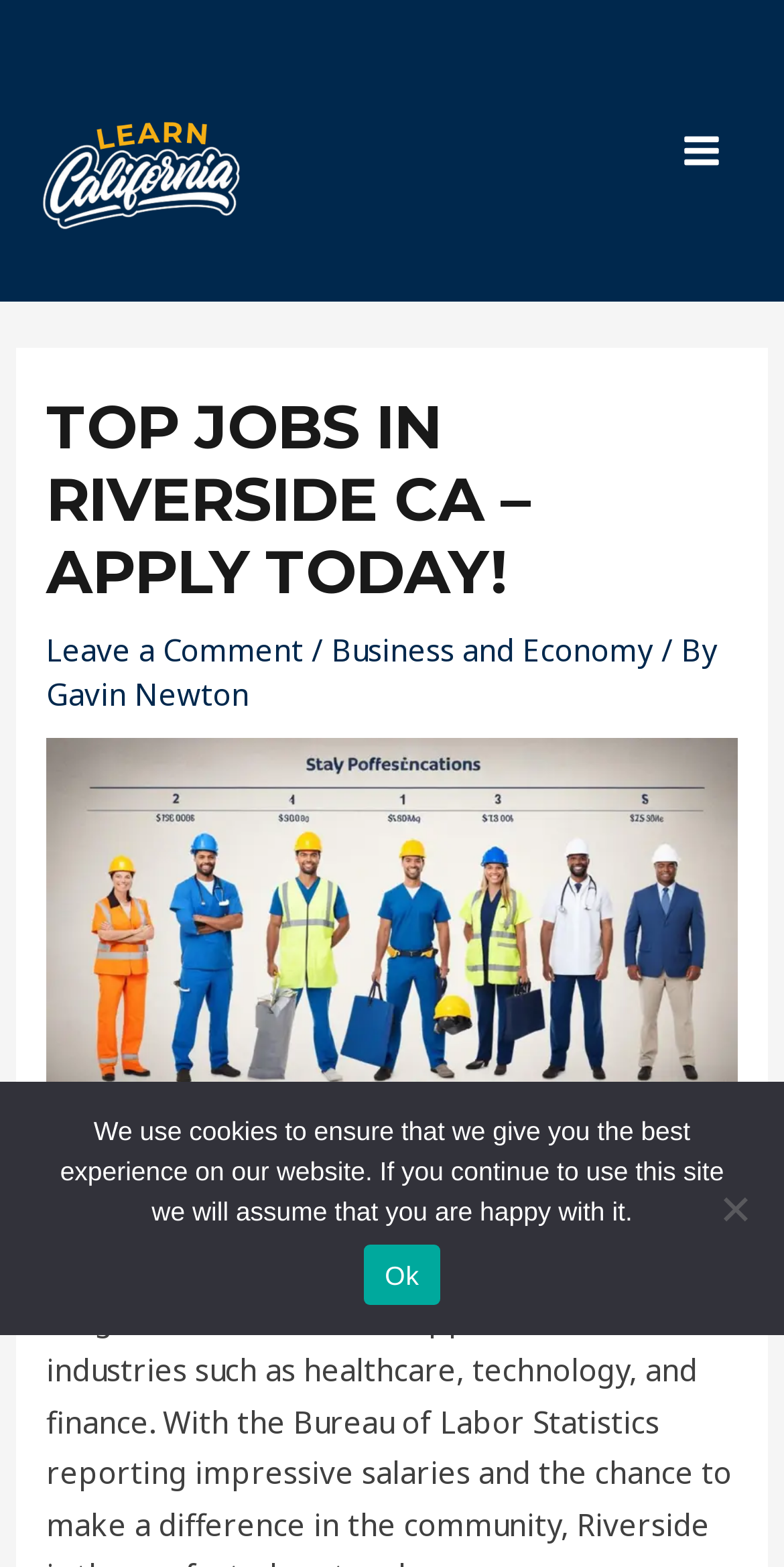Please give a succinct answer to the question in one word or phrase:
What is the background image of the webpage?

Jobs in Riverside CA image